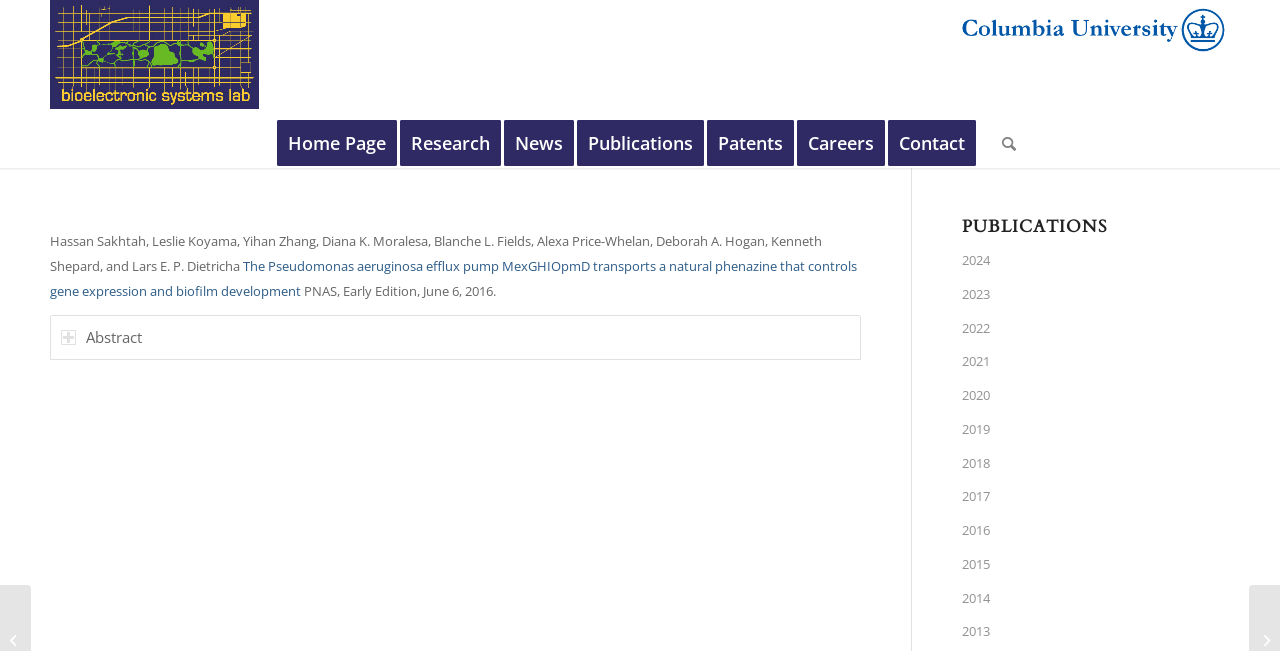Locate the bounding box coordinates of the element that should be clicked to execute the following instruction: "Go to the Research page".

[0.312, 0.181, 0.402, 0.258]